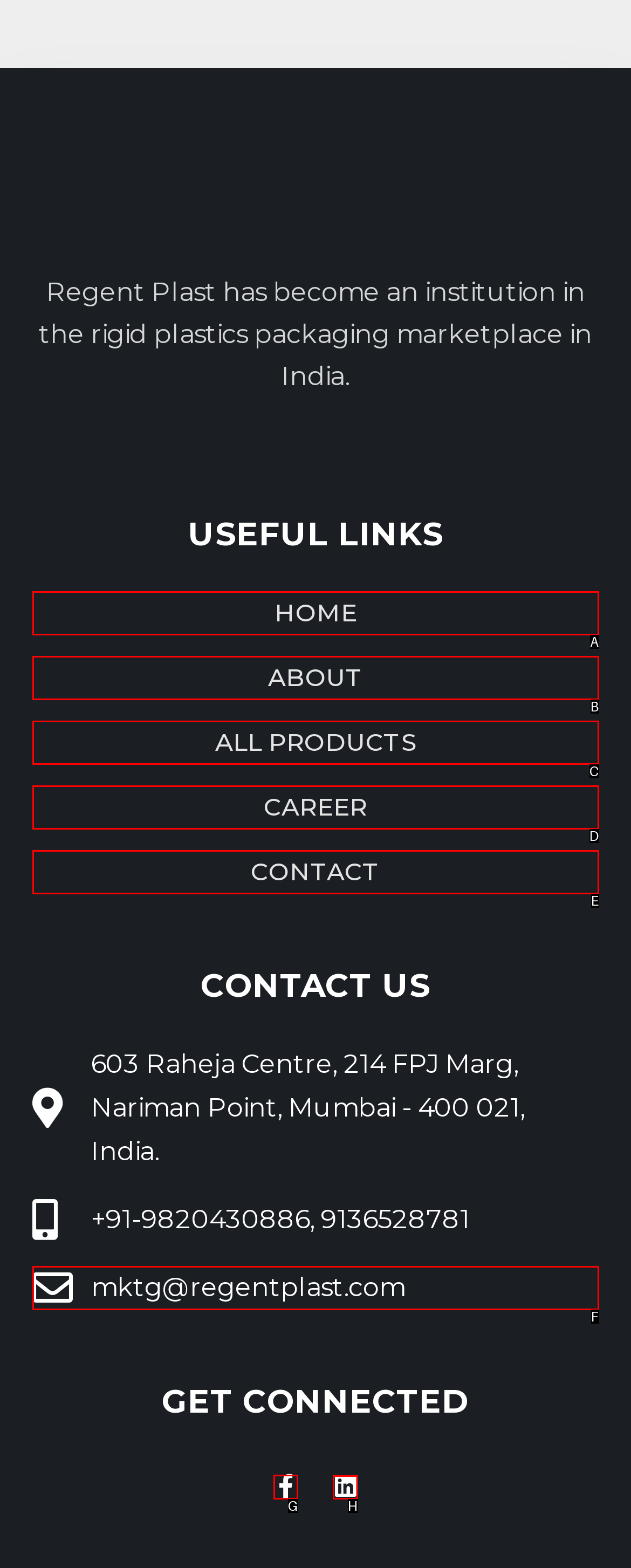Identify which HTML element to click to fulfill the following task: View the comments section. Provide your response using the letter of the correct choice.

None